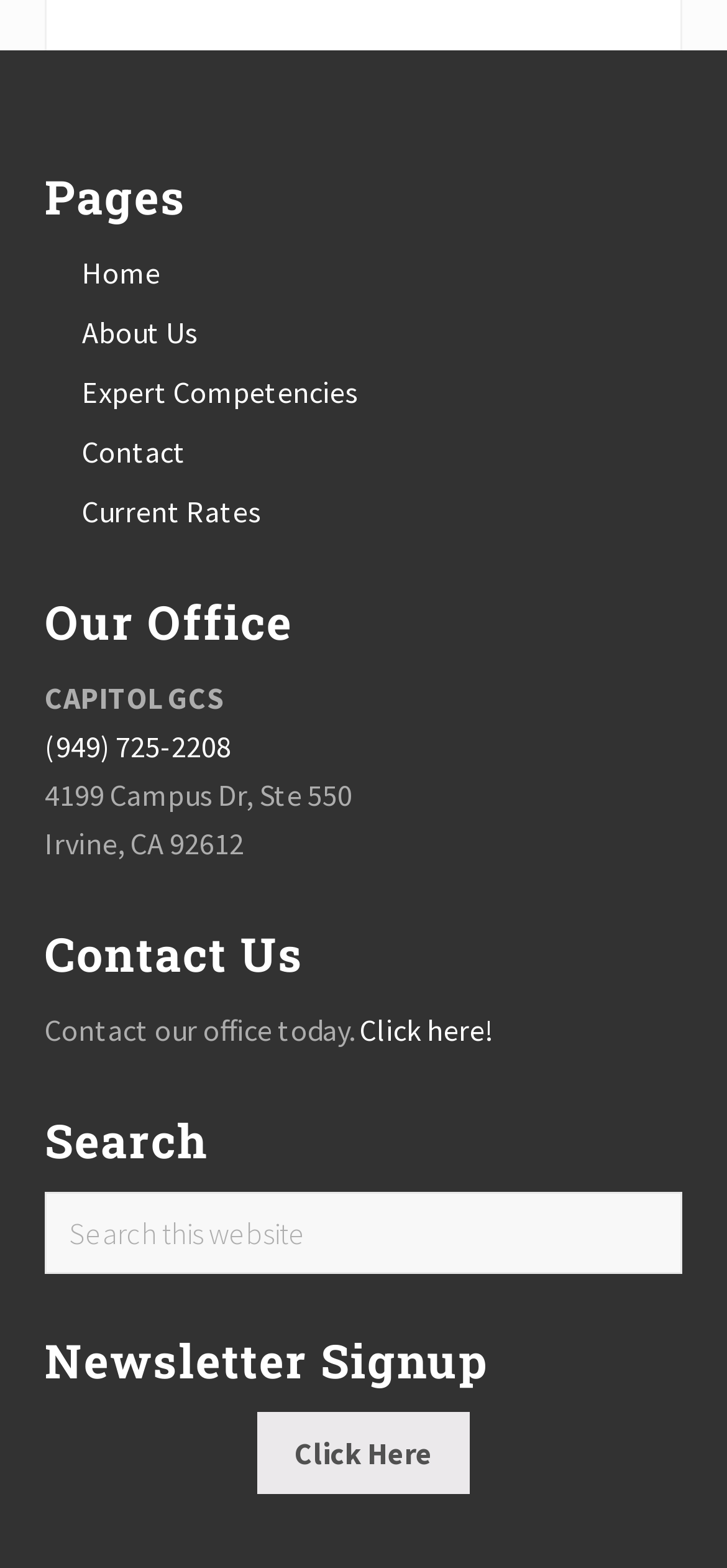Identify the bounding box coordinates of the area that should be clicked in order to complete the given instruction: "Sign up for the newsletter". The bounding box coordinates should be four float numbers between 0 and 1, i.e., [left, top, right, bottom].

[0.354, 0.901, 0.646, 0.953]